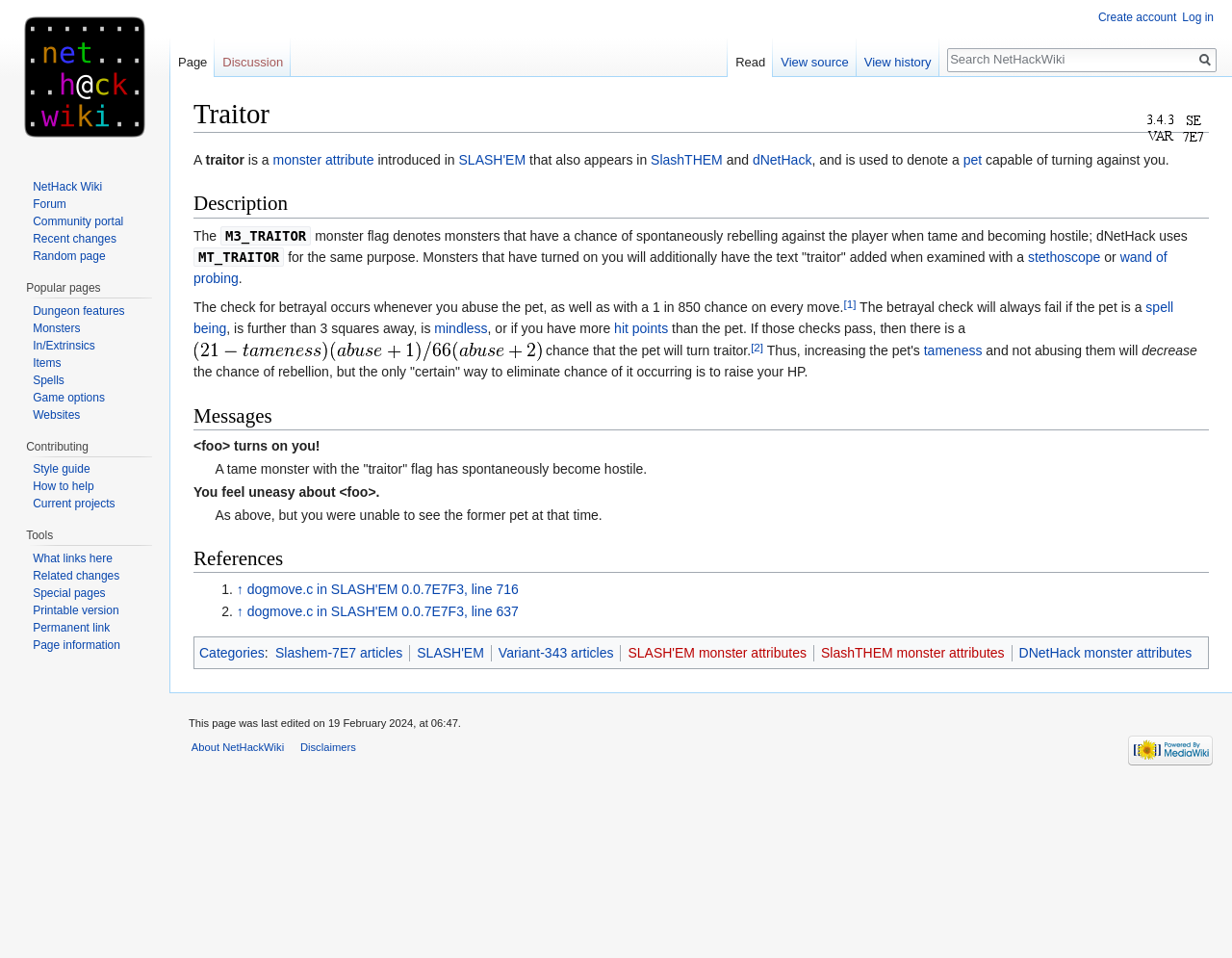Show the bounding box coordinates of the region that should be clicked to follow the instruction: "Create an account."

[0.889, 0.008, 0.957, 0.028]